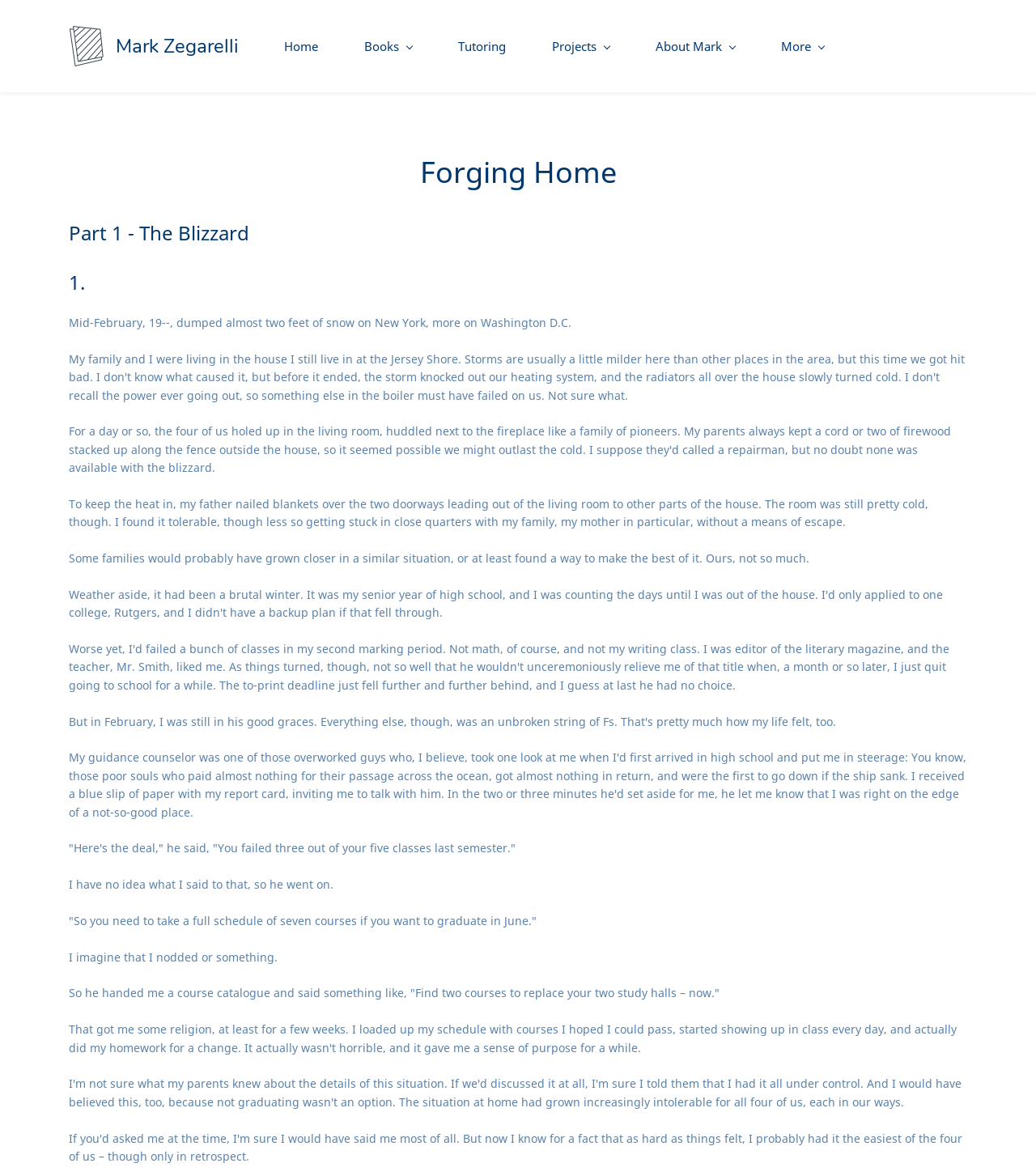How many links are in the top navigation bar?
Ensure your answer is thorough and detailed.

The top navigation bar contains links 'Home', 'Books', 'Tutoring', 'Projects', 'About Mark', and 'More', which are arranged horizontally and have similar bounding box coordinates.